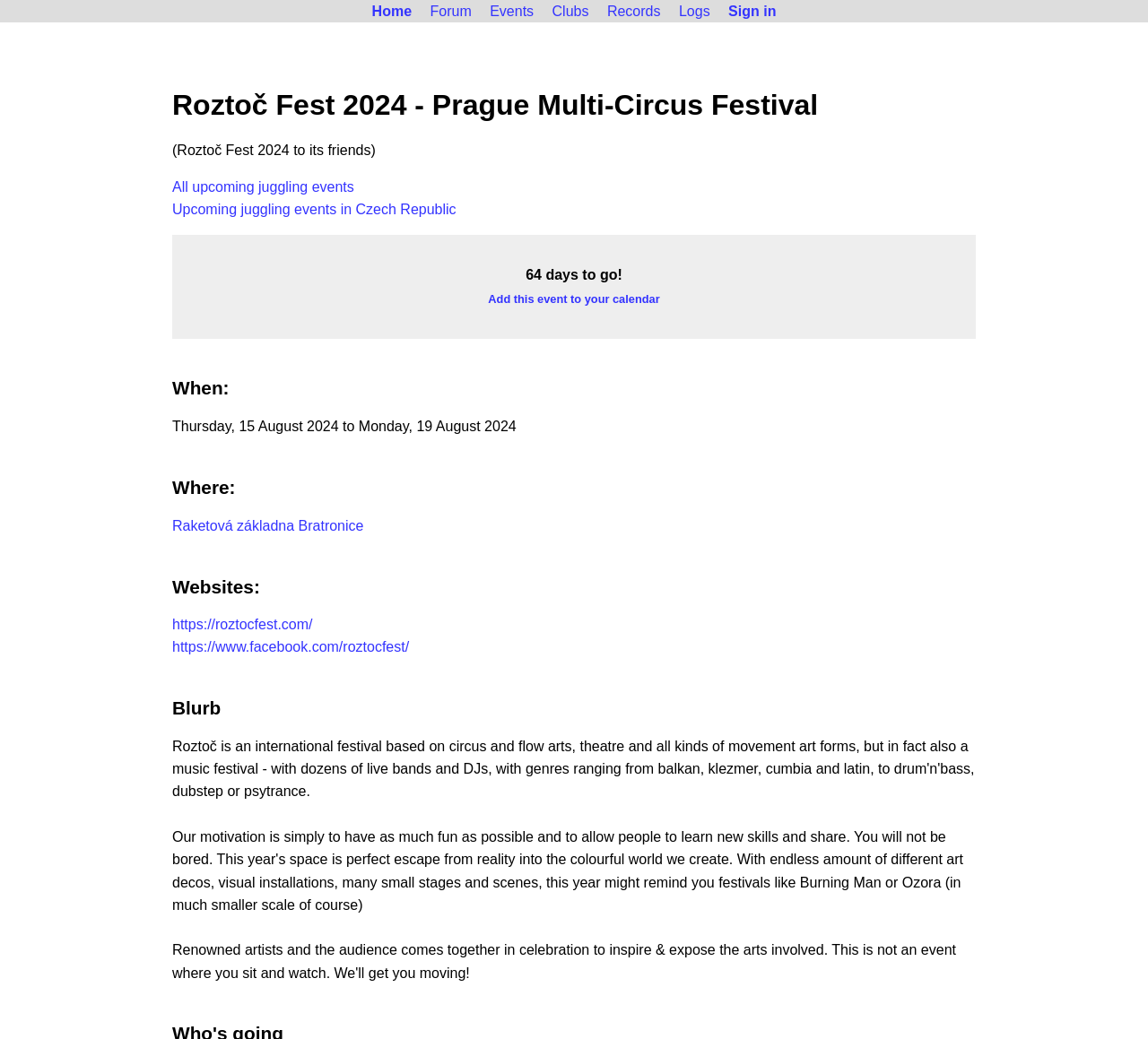Please determine the bounding box coordinates of the element's region to click in order to carry out the following instruction: "Go to the home page". The coordinates should be four float numbers between 0 and 1, i.e., [left, top, right, bottom].

[0.318, 0.002, 0.365, 0.019]